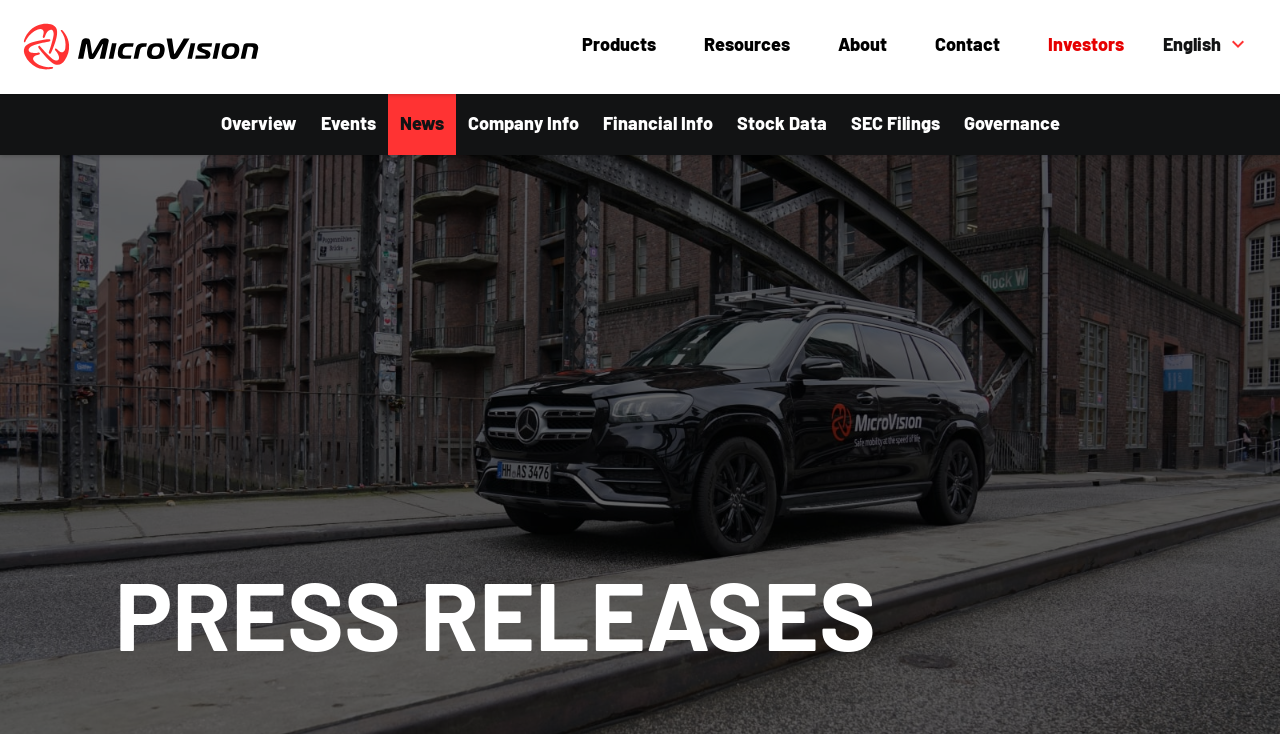Please identify the bounding box coordinates of the area that needs to be clicked to follow this instruction: "Explore the Build Log".

None